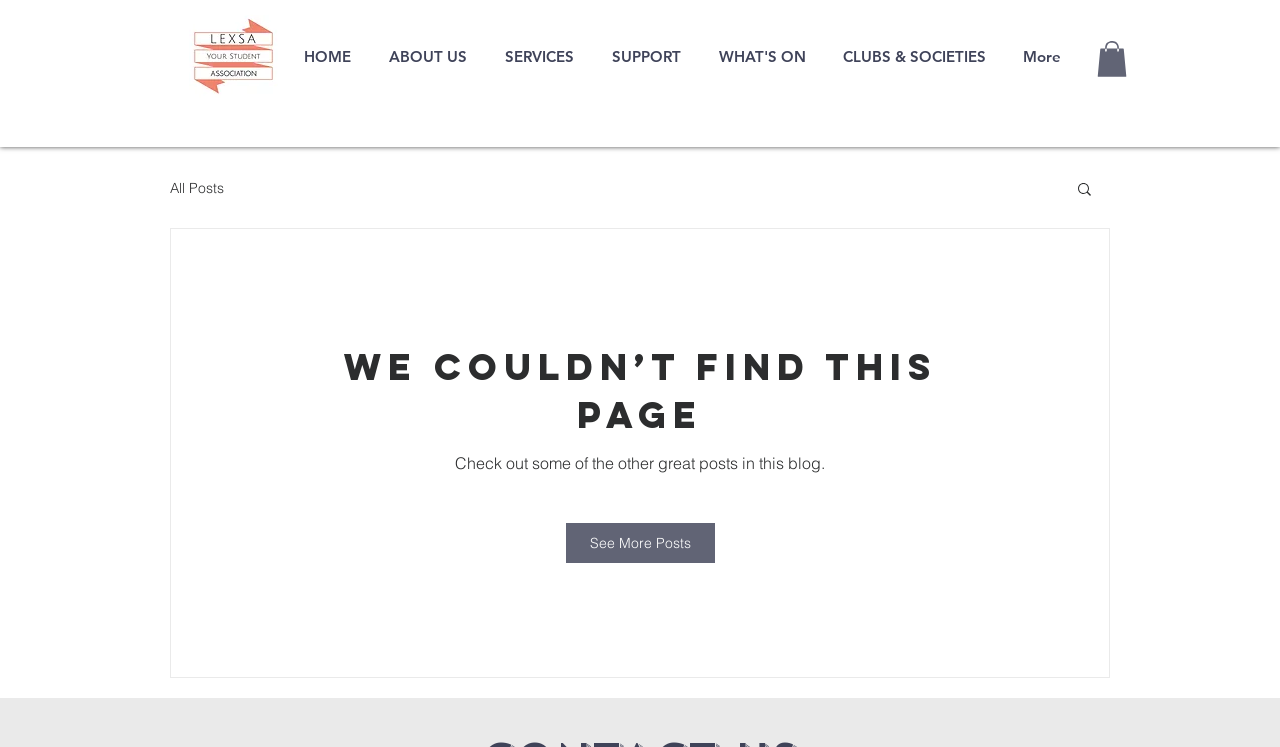Determine the bounding box coordinates of the clickable region to carry out the instruction: "view all posts".

[0.133, 0.24, 0.175, 0.264]